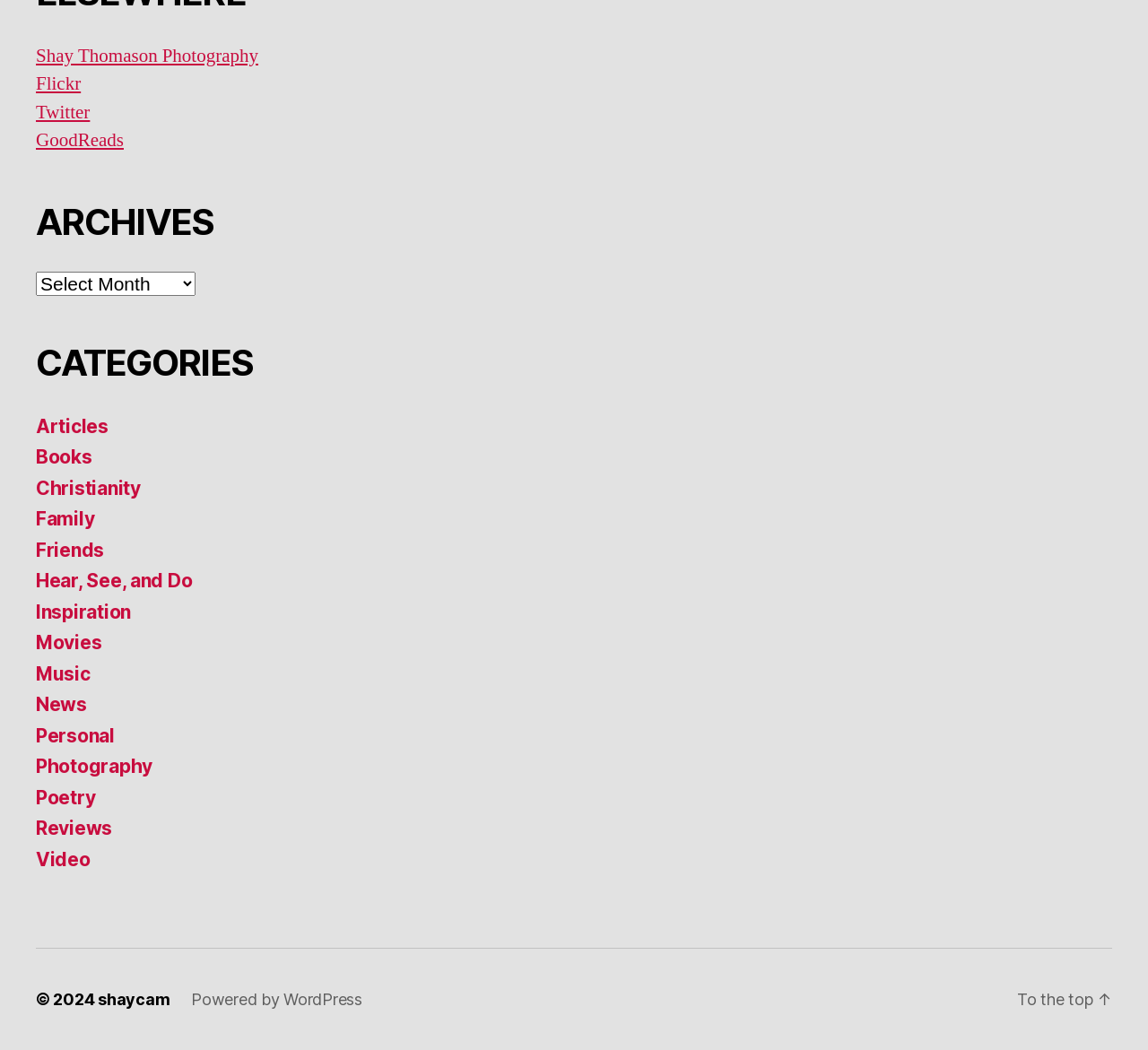Identify the bounding box coordinates for the region to click in order to carry out this instruction: "Read the blog post about Marcus Smart and the fan". Provide the coordinates using four float numbers between 0 and 1, formatted as [left, top, right, bottom].

None